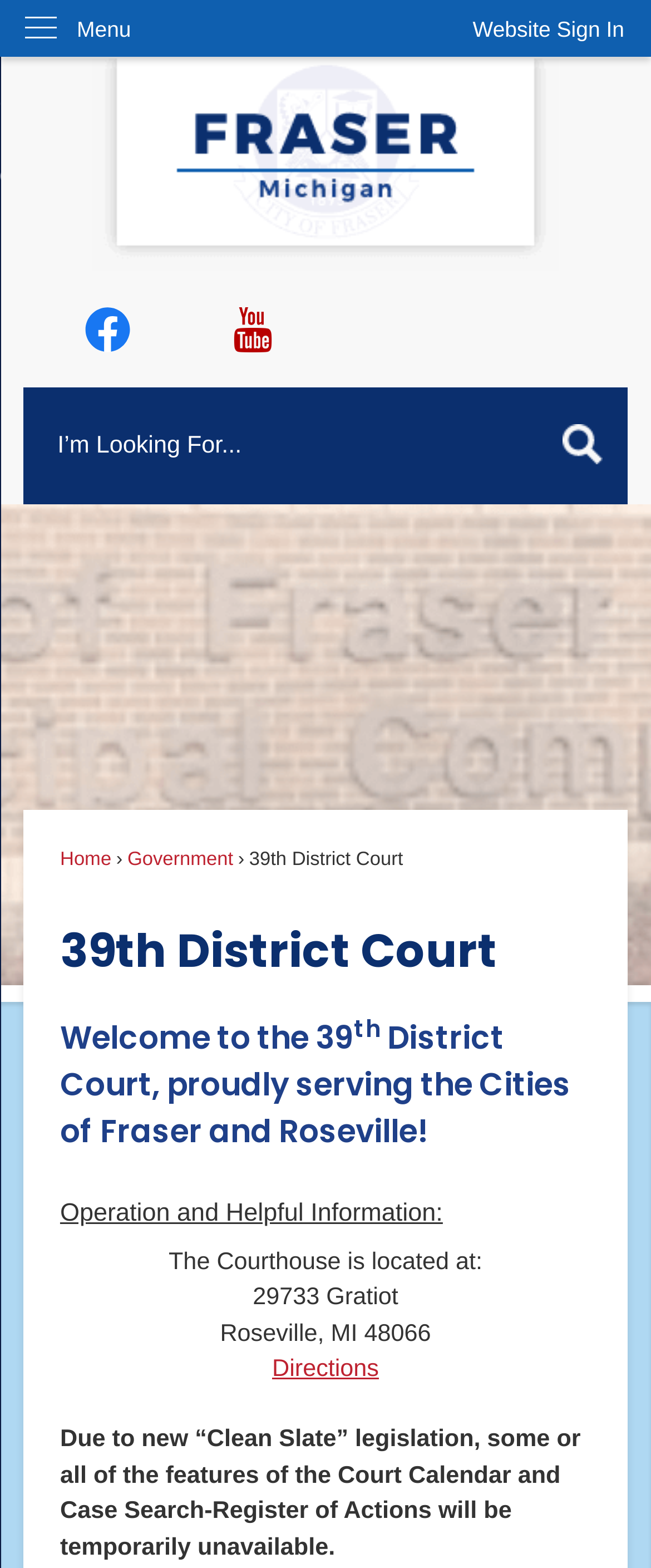What is the name of the court?
Respond to the question with a single word or phrase according to the image.

39th District Court